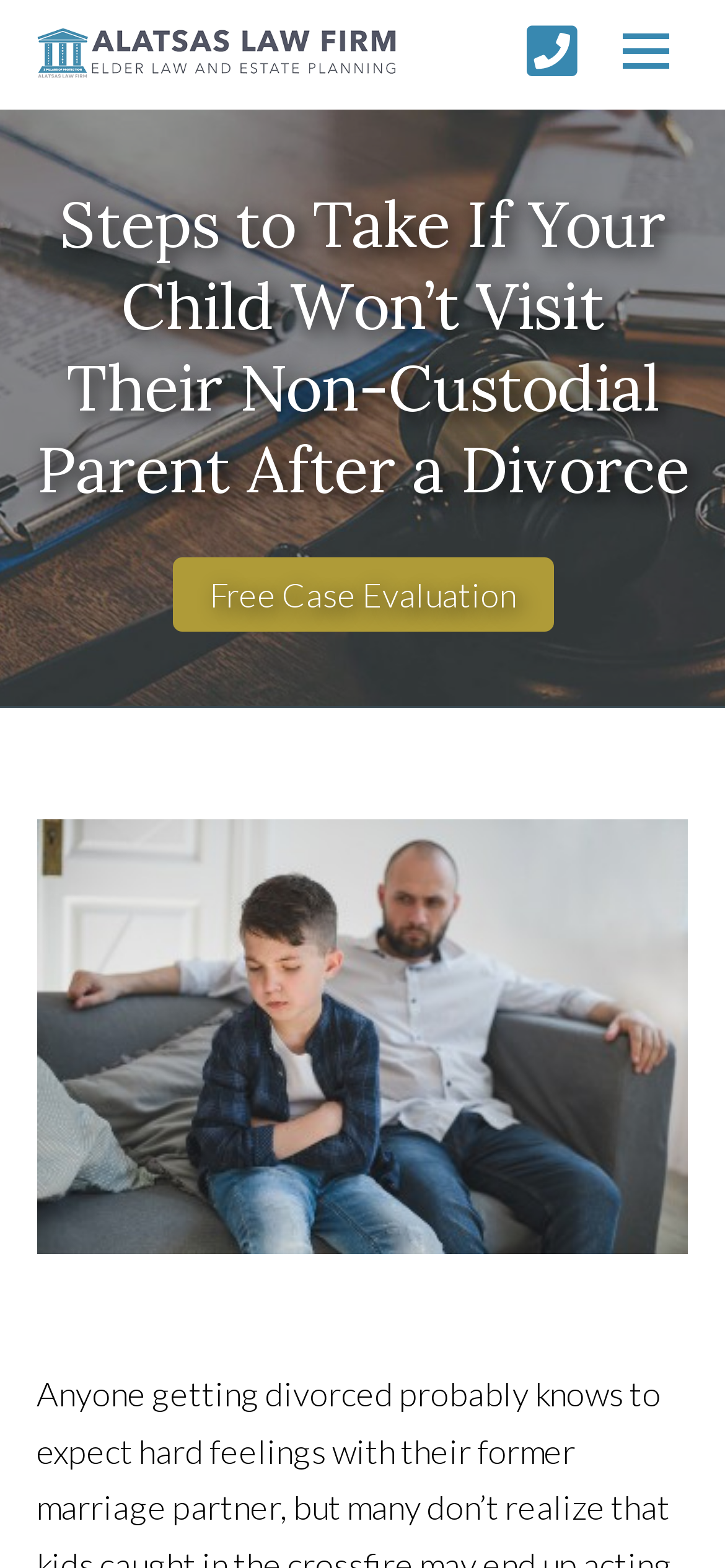Using the description: "aria-label="Phone"", determine the UI element's bounding box coordinates. Ensure the coordinates are in the format of four float numbers between 0 and 1, i.e., [left, top, right, bottom].

[0.727, 0.014, 0.796, 0.051]